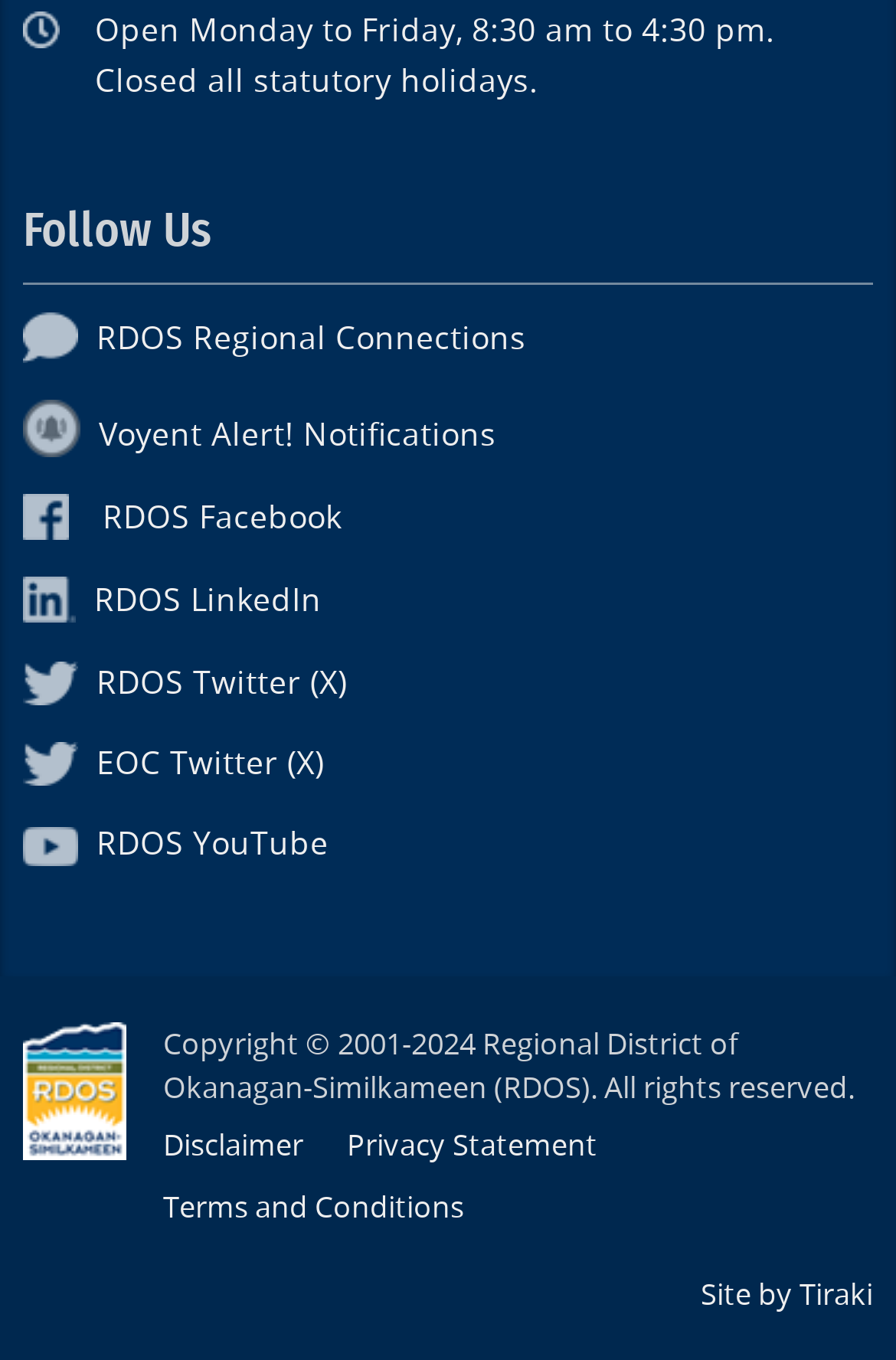How many social media links are available?
Refer to the image and give a detailed answer to the question.

I counted the number of link elements with social media logos, including Facebook, LinkedIn, Twitter, and YouTube, which are located below the 'Follow Us' heading.